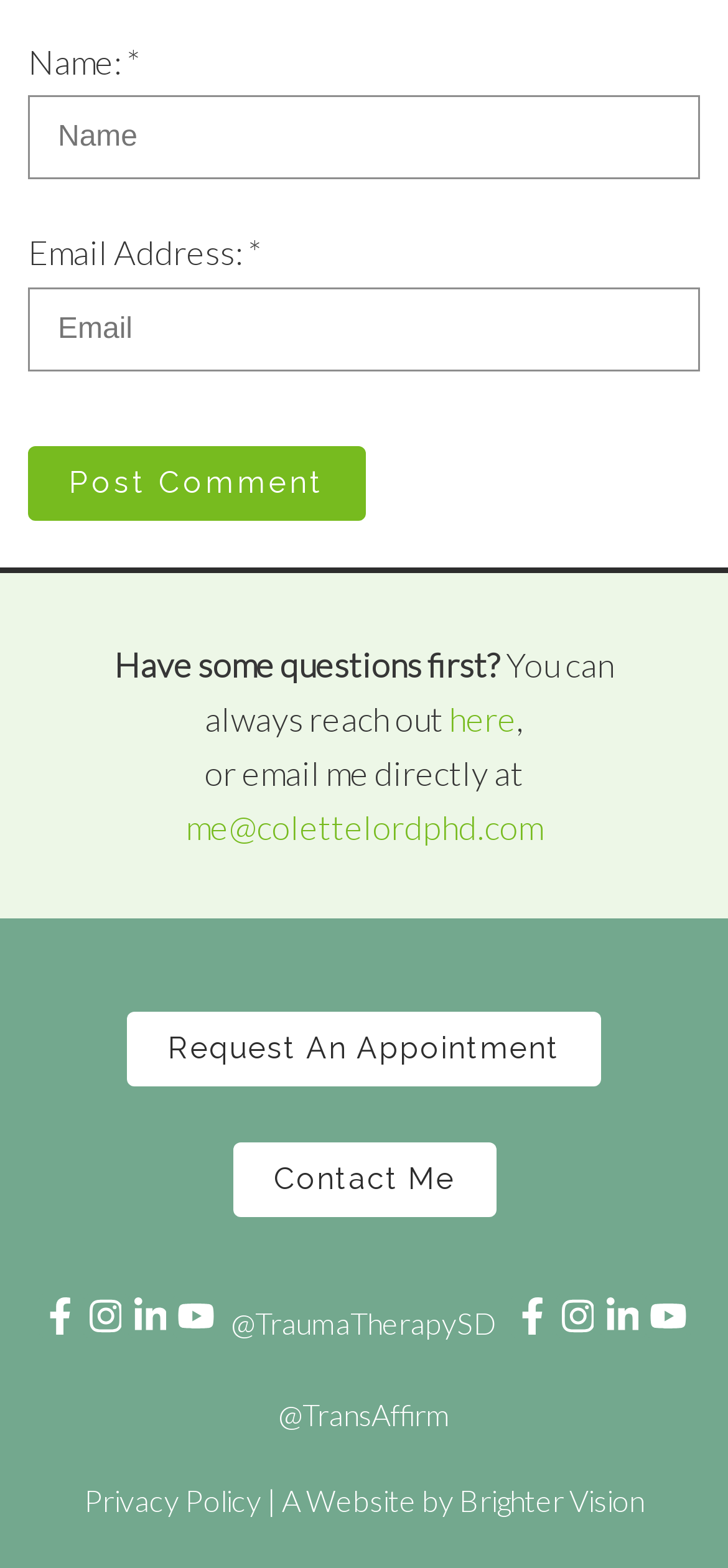Locate the bounding box coordinates of the clickable area to execute the instruction: "Contact the author via email". Provide the coordinates as four float numbers between 0 and 1, represented as [left, top, right, bottom].

[0.255, 0.514, 0.745, 0.54]